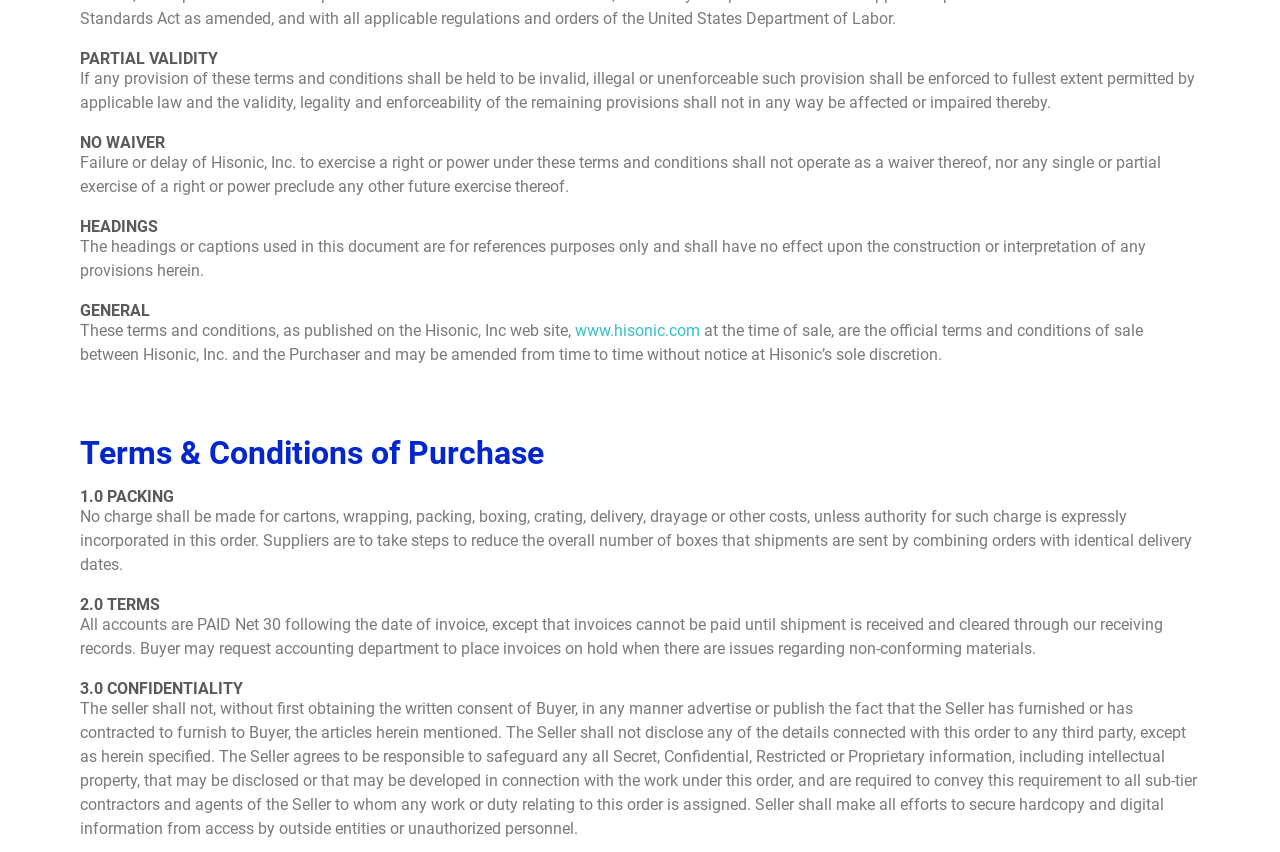What is the consequence of a provision being held invalid?
From the image, respond using a single word or phrase.

Enforced to fullest extent